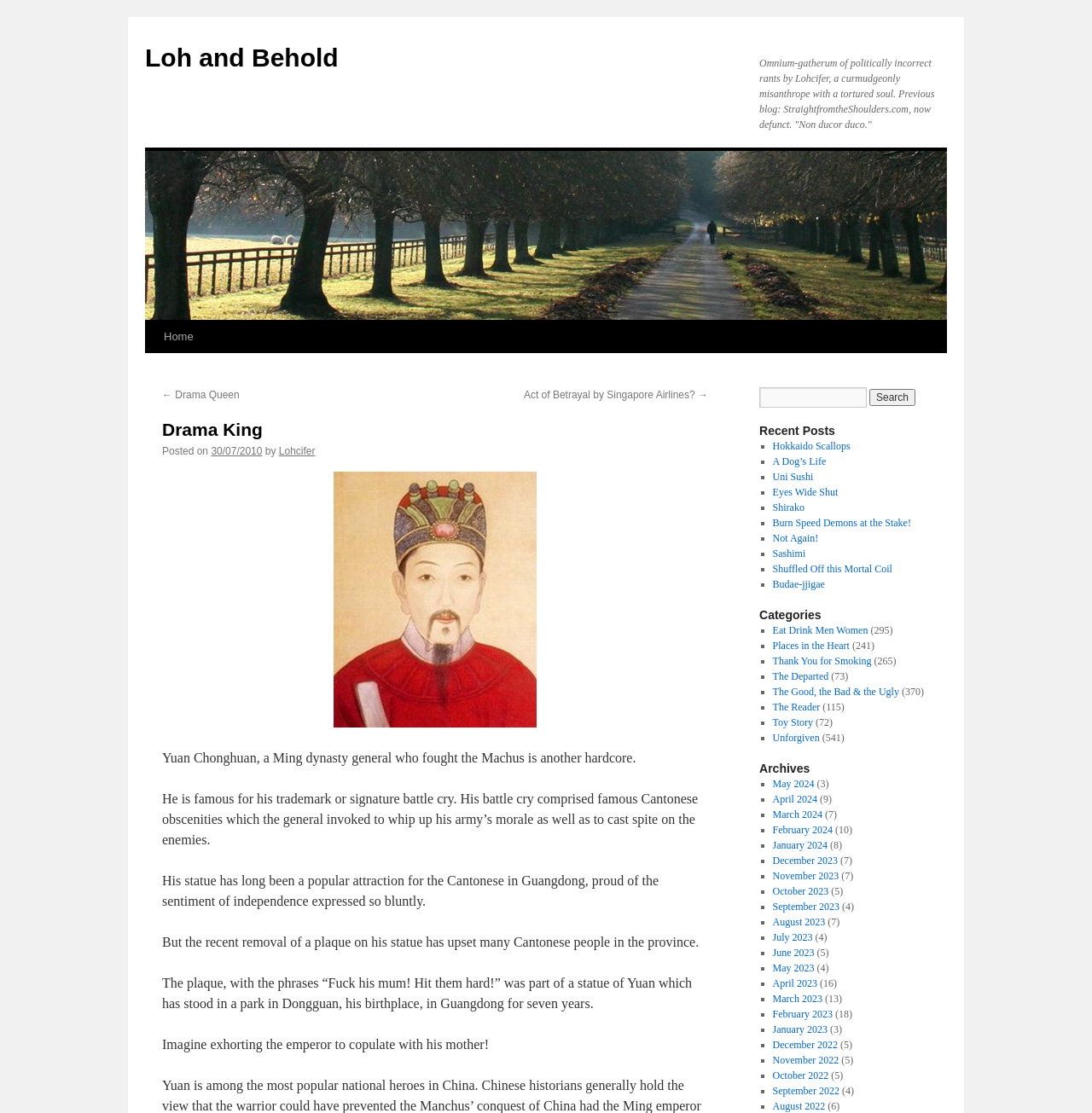Give a one-word or one-phrase response to the question:
What is the date of the post 'Act of Betrayal by Singapore Airlines?'?

30/07/2010